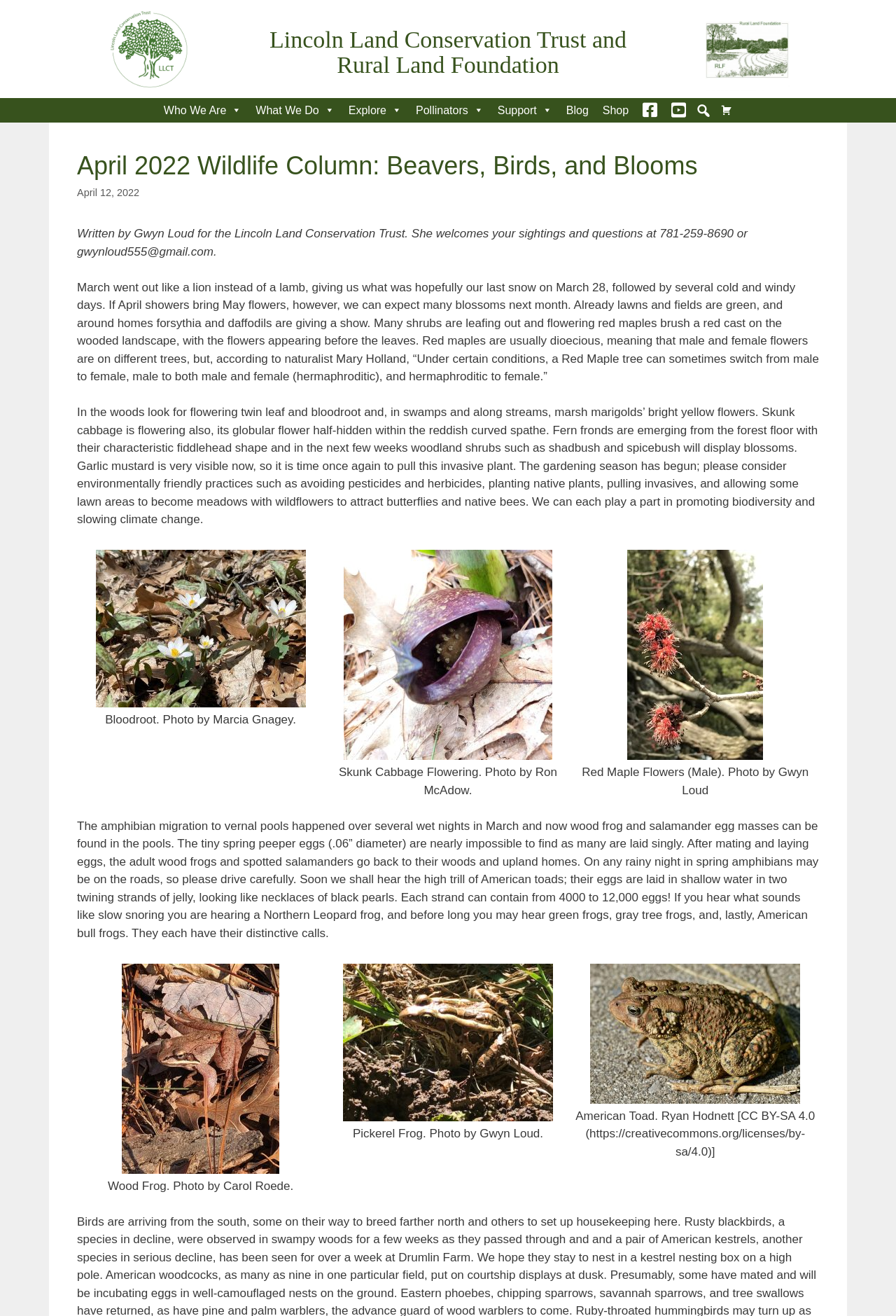Please provide the bounding box coordinates for the element that needs to be clicked to perform the following instruction: "Click the 'Facebook' link". The coordinates should be given as four float numbers between 0 and 1, i.e., [left, top, right, bottom].

[0.709, 0.075, 0.742, 0.093]